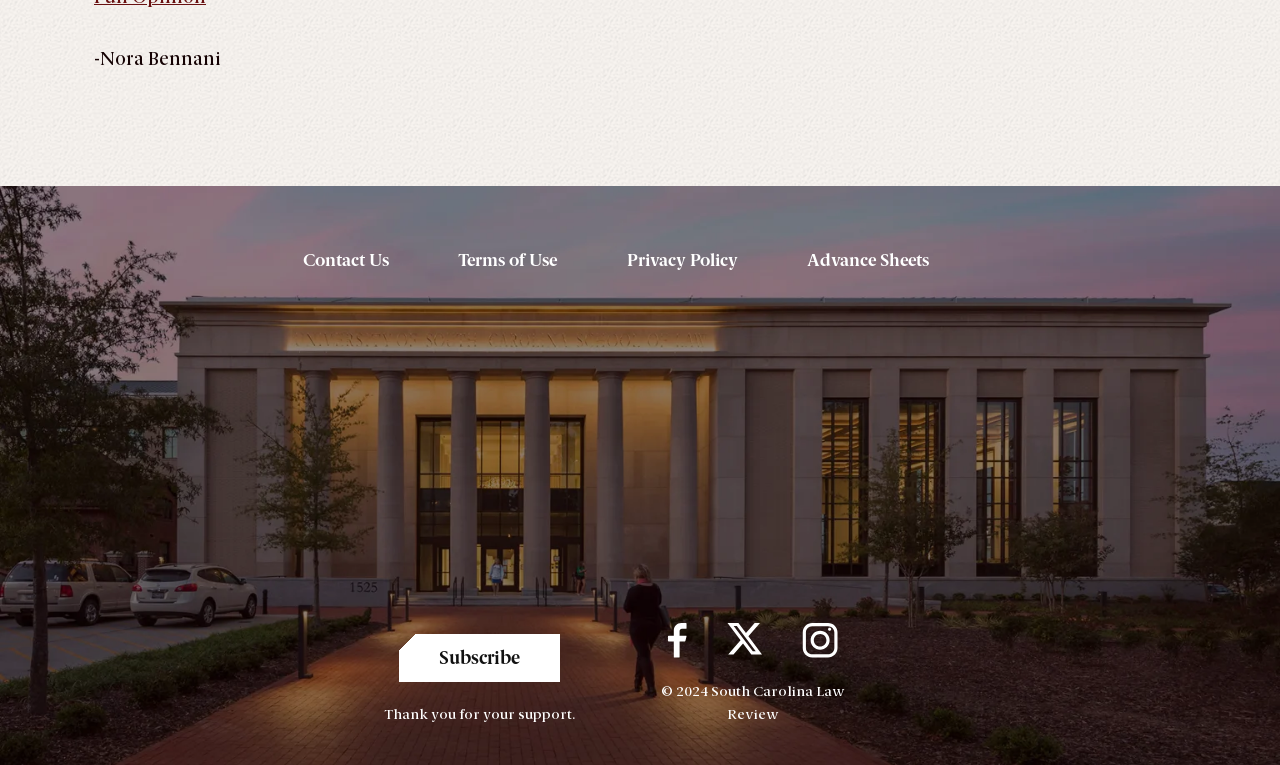What is the purpose of the 'Contact Us' link?
Using the image as a reference, answer the question with a short word or phrase.

To contact the organization